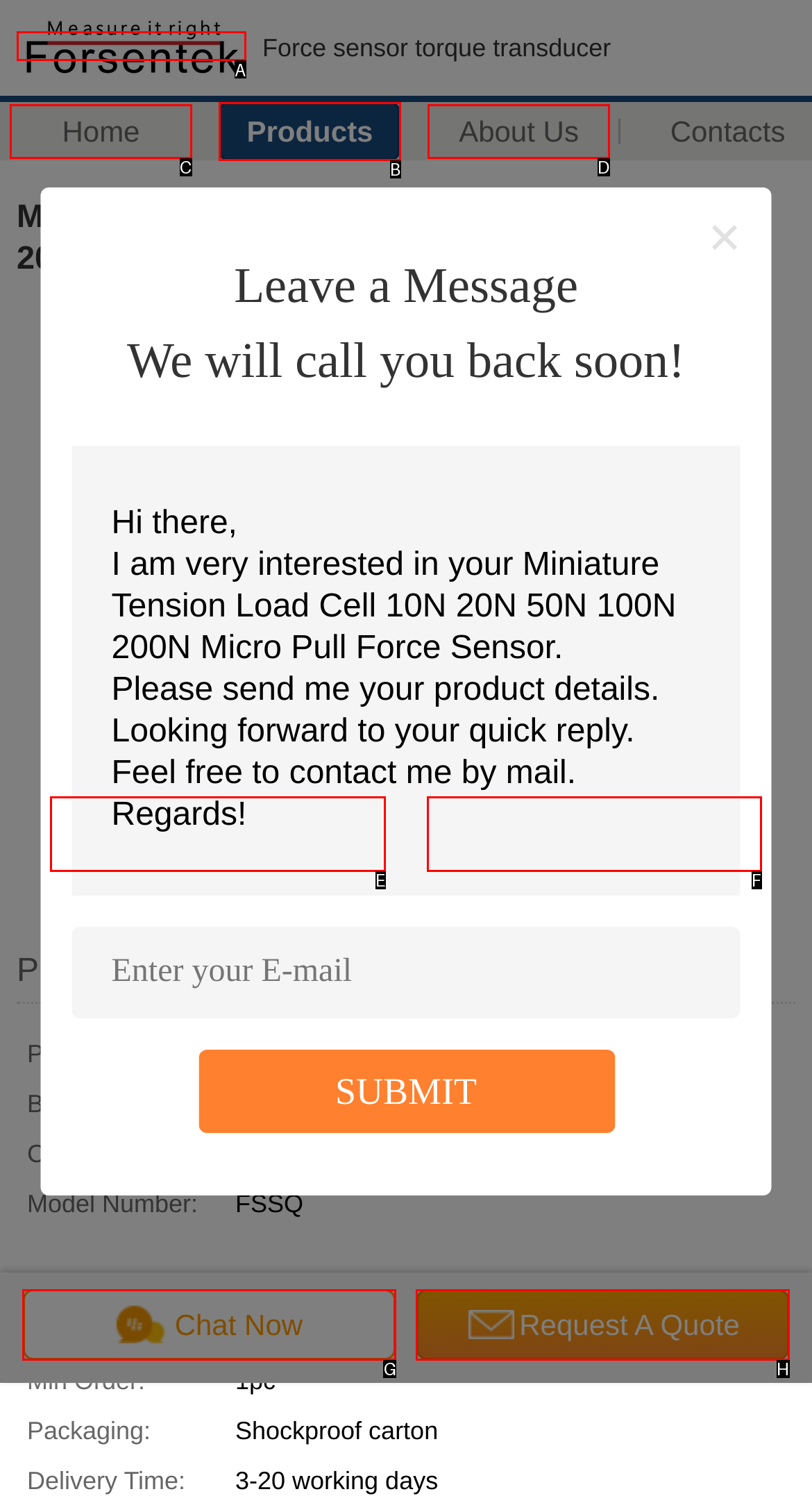Find the option that aligns with: Products
Provide the letter of the corresponding option.

B